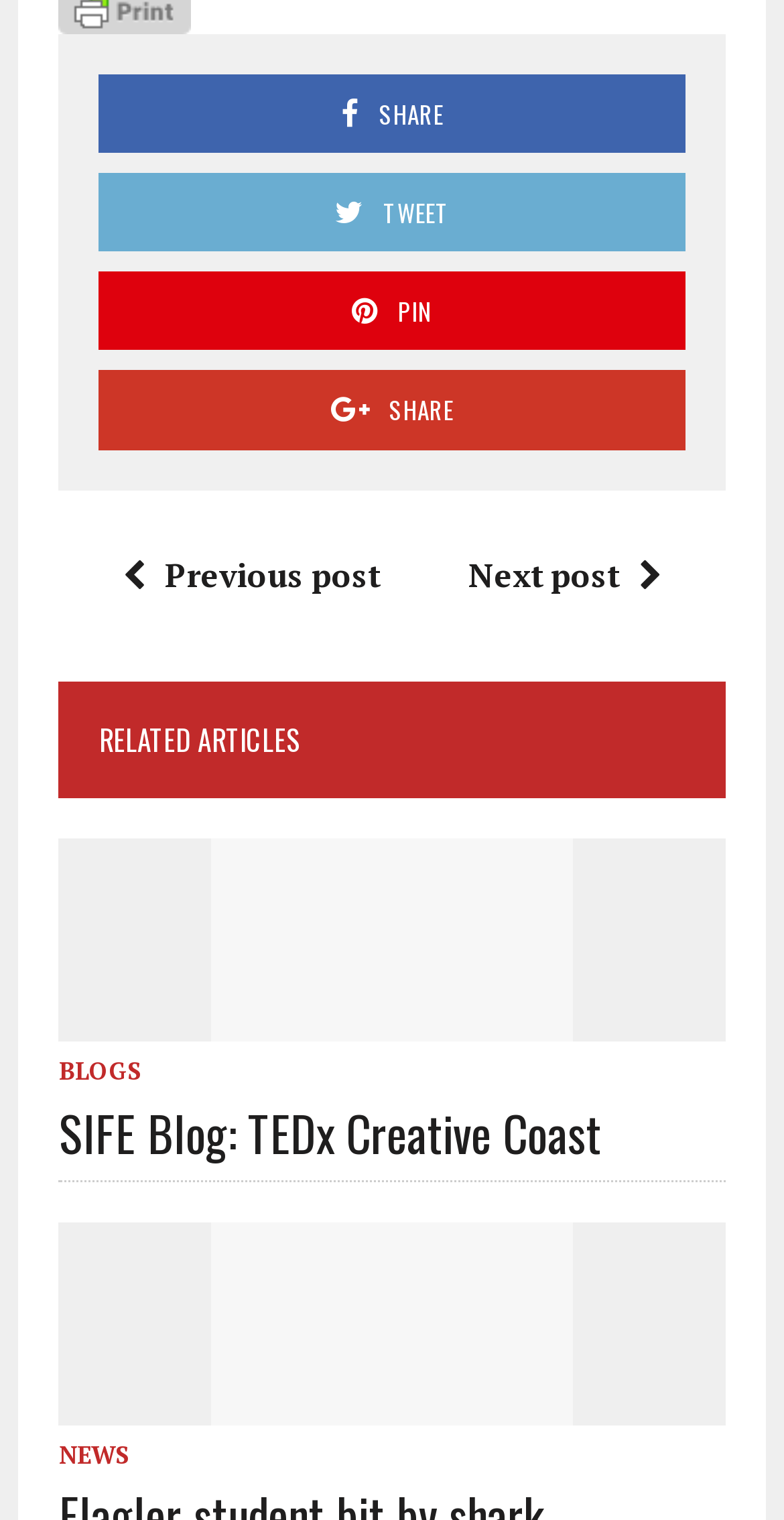Provide the bounding box for the UI element matching this description: "SIFE Blog: TEDx Creative Coast".

[0.075, 0.72, 0.767, 0.768]